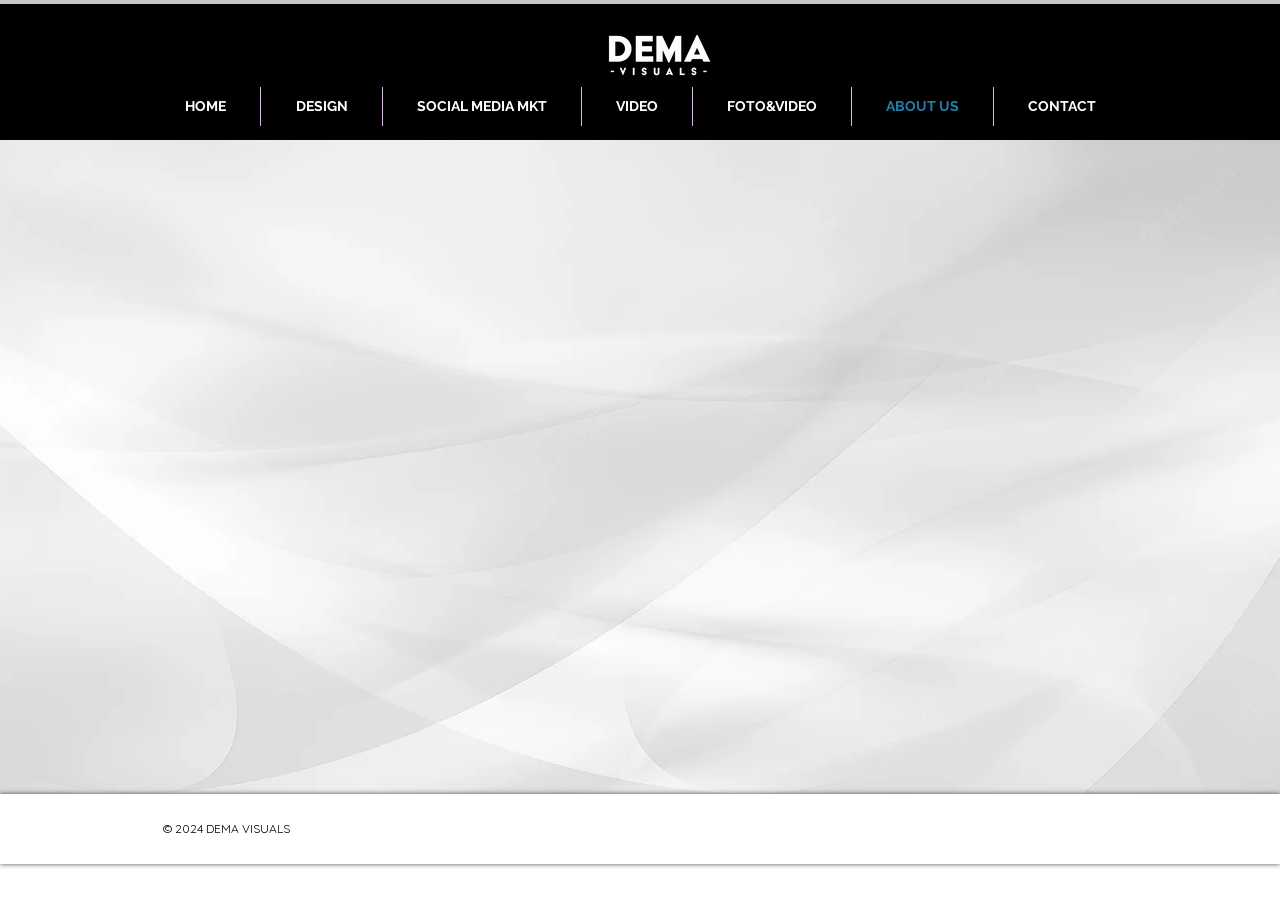Refer to the image and provide a thorough answer to this question:
What is the name of the company?

The name of the company can be found in the logo at the top of the page, which is an image with the text 'Logo Dema Visuals-04_edited.png'. Additionally, the company name is mentioned in the text 'Since we started our operations, DEMA Visuals have been committed to providing the best possible service...'.